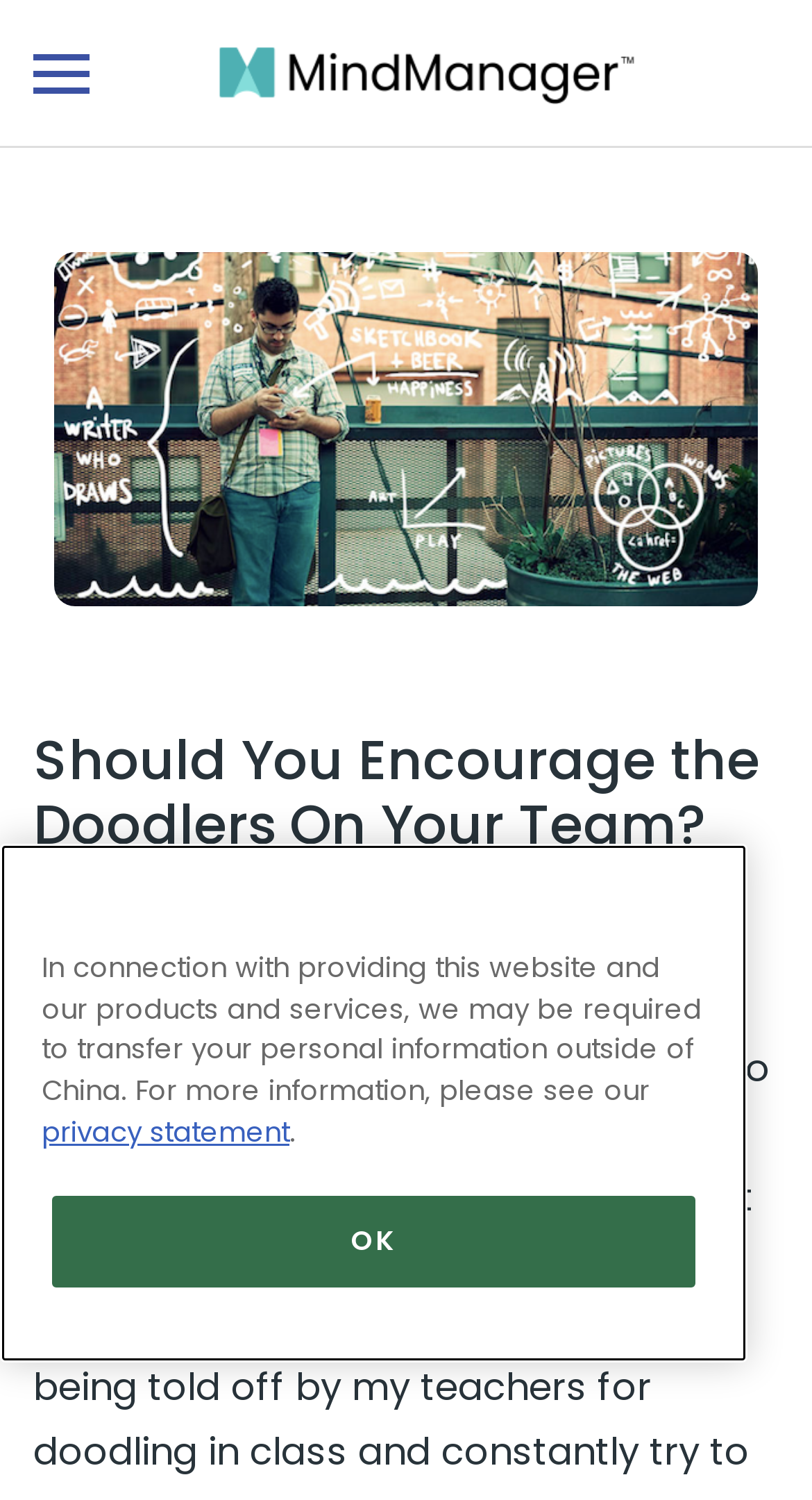What is the topic of the blog post?
Refer to the image and respond with a one-word or short-phrase answer.

Doodlers on a team